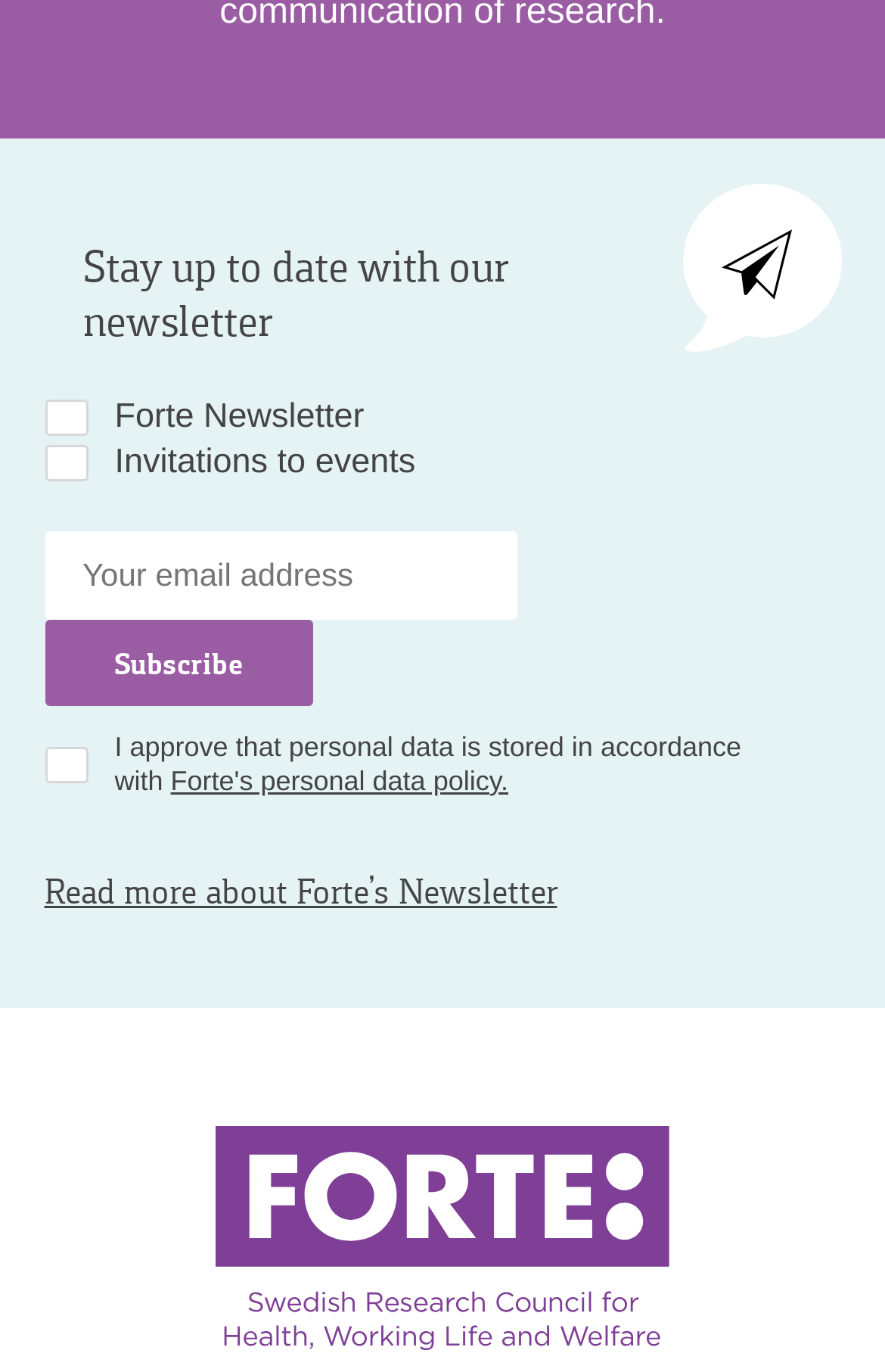Find the coordinates for the bounding box of the element with this description: "parent_node: Forte Newsletter name="pf_MailinglistName2" value="99706"".

[0.05, 0.291, 0.099, 0.318]